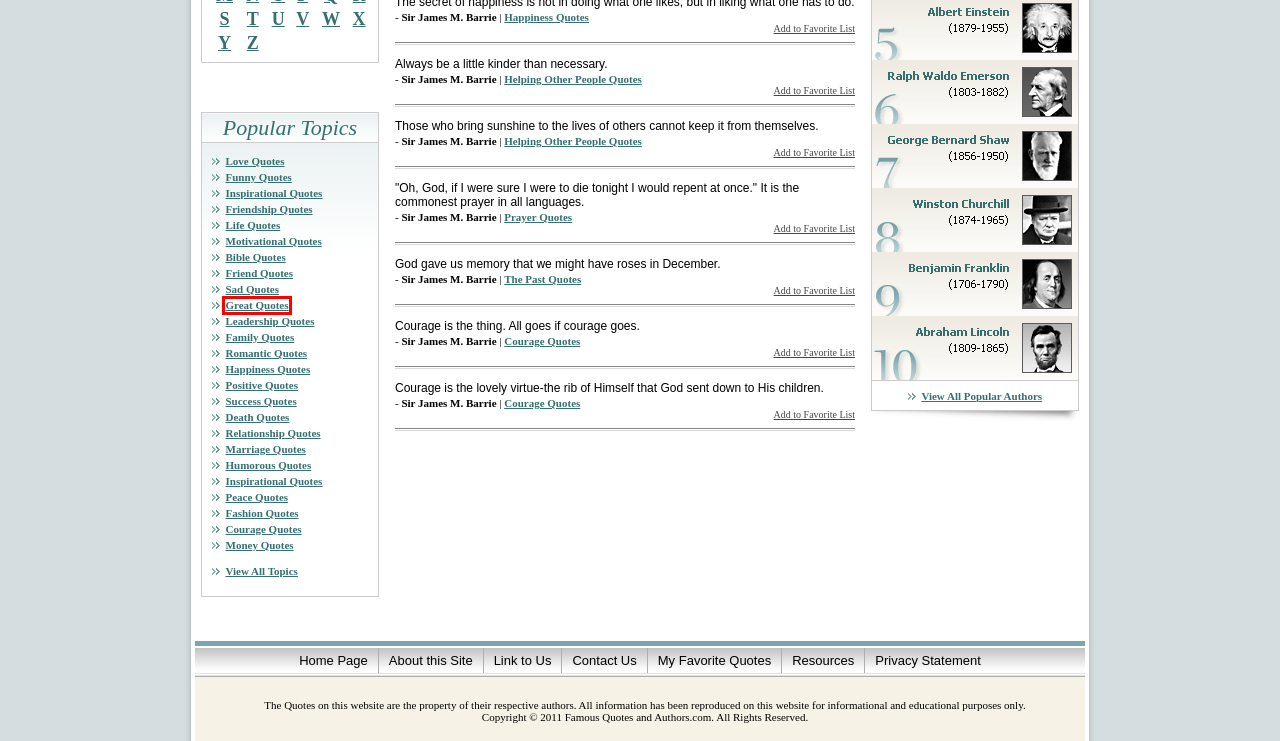You have a screenshot showing a webpage with a red bounding box highlighting an element. Choose the webpage description that best fits the new webpage after clicking the highlighted element. The descriptions are:
A. Fashion Quotes
B. Motivational Quotes
C. Family Quotes
D. Inspirational Quotes
E. Friendship Quotes
F. Great Quotes
G. The Bible Quotes
H. Death Quotes

F